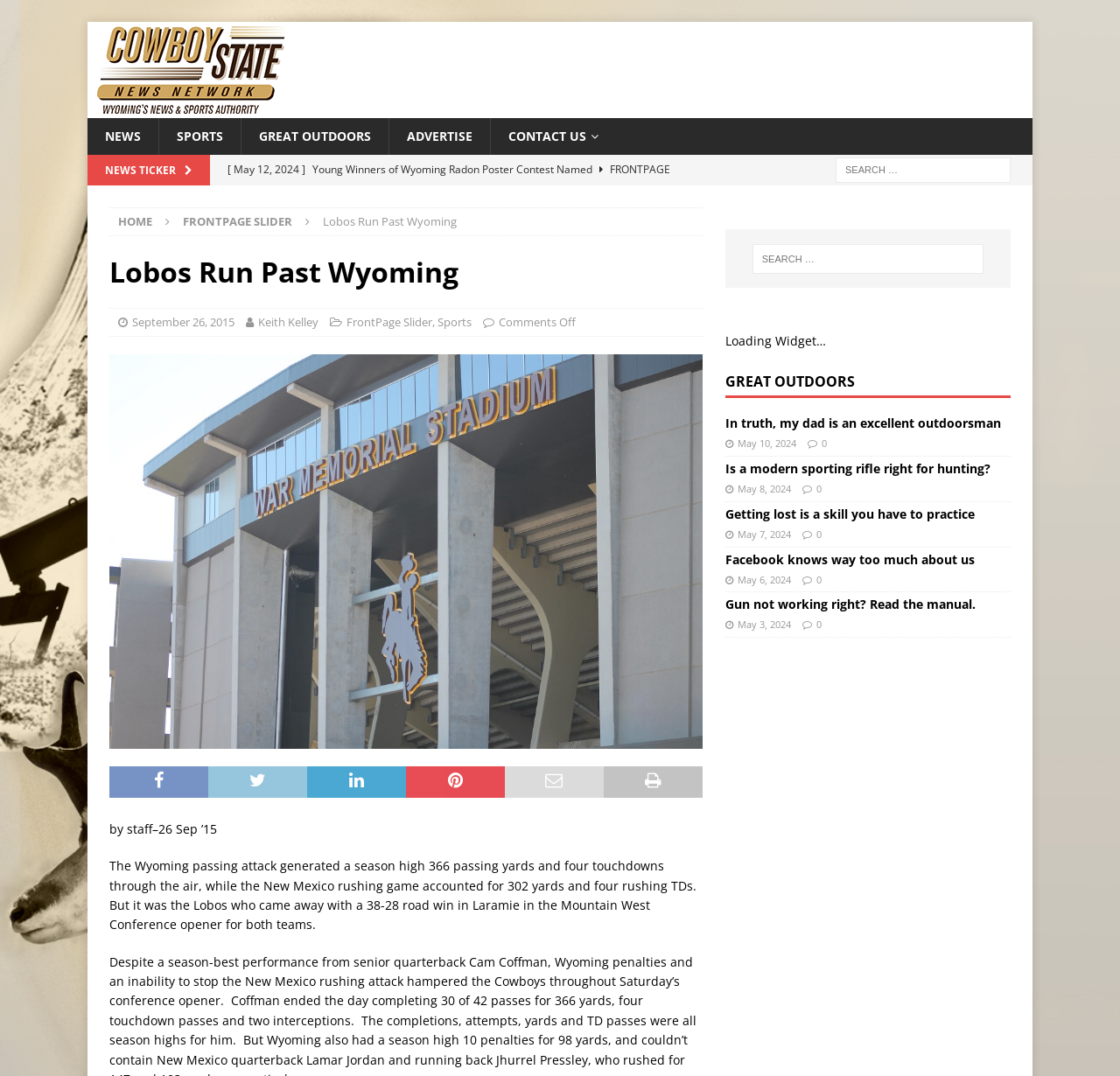What is the category of the article 'Lobos Run Past Wyoming'?
Using the details shown in the screenshot, provide a comprehensive answer to the question.

I found the answer by looking at the links below the article title, where it says 'FrontPage Slider, Sports'. The 'Sports' part is the category of the article.